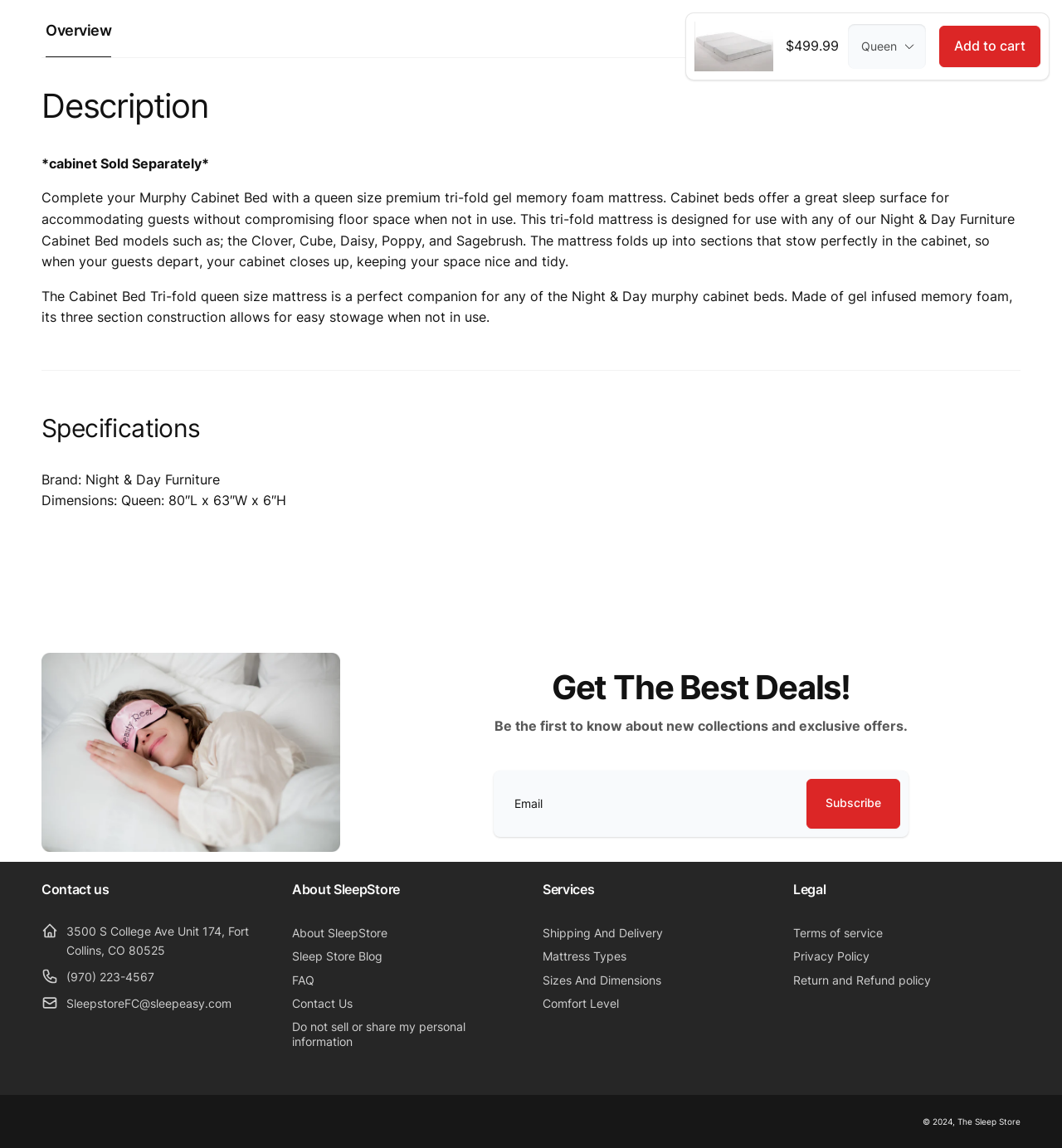Determine the bounding box coordinates of the area to click in order to meet this instruction: "Subscribe to newsletter".

[0.759, 0.678, 0.848, 0.722]